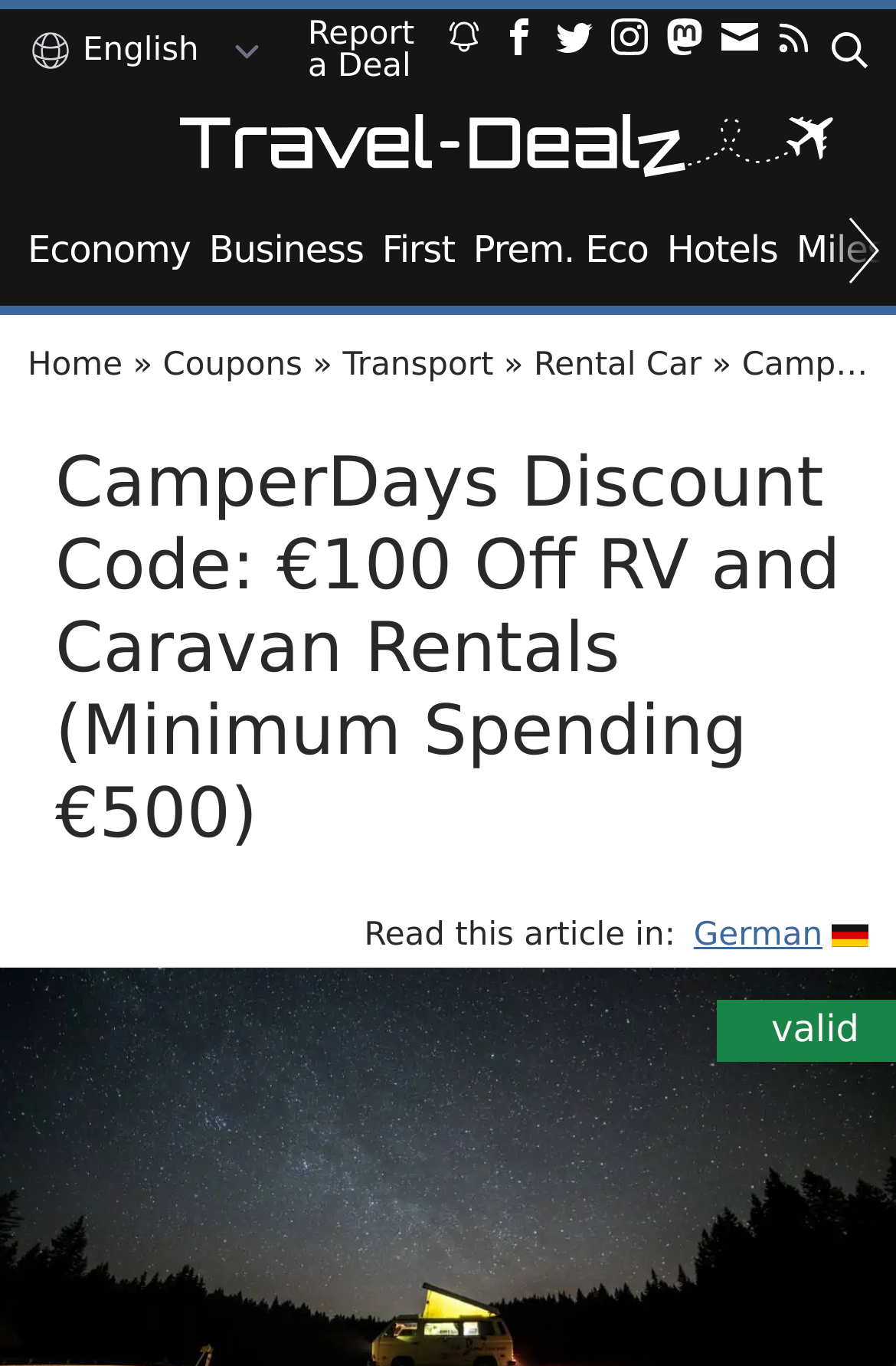Identify the main heading of the webpage and provide its text content.

CamperDays Discount Code: €100 Off RV and Caravan Rentals (Minimum Spending €500)